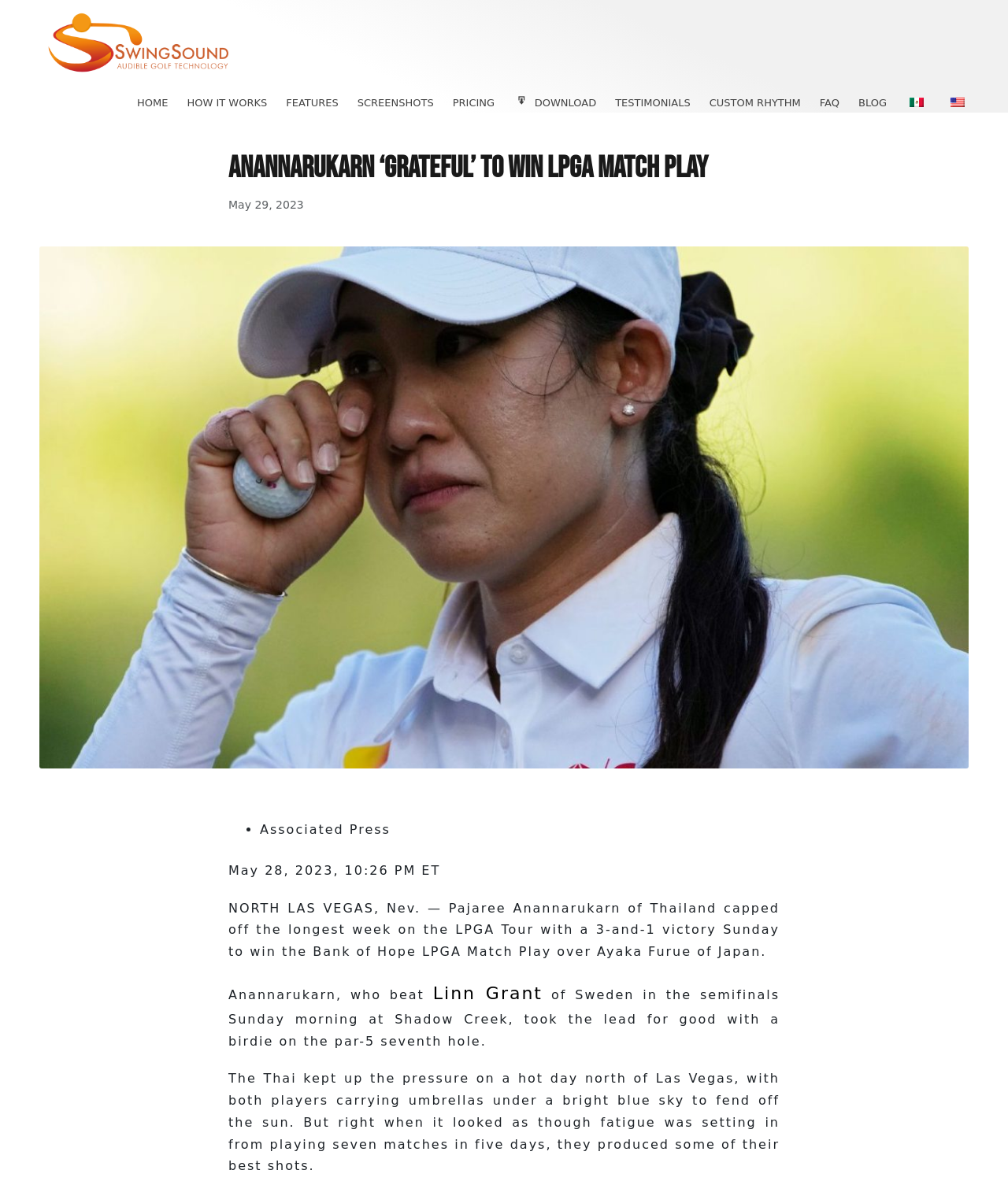Offer a meticulous description of the webpage's structure and content.

The webpage appears to be a news article about Pajaree Anannarukarn's victory in the LPGA Match Play tournament. At the top of the page, there is a header section with a logo and a navigation menu that contains links to various sections of the website, including "HOME", "HOW IT WORKS", "FEATURES", and more.

Below the navigation menu, there is a large image that spans the width of the page, likely a photo related to the news article. Above the image, there is a heading that reads "Anannarukarn ‘grateful’ to win LPGA Match Play" and a subheading with the date "May 29, 2023".

The main content of the article is divided into paragraphs, with the first paragraph describing Anannarukarn's victory over Ayaka Furue of Japan. The text is accompanied by a bullet point marker and a credit line "Associated Press". The article continues with more paragraphs describing the match and Anannarukarn's performance.

At the bottom of the page, there is a link to "Scroll to Top" and a language selection menu with options for "es_MX" and "en_US", each accompanied by a small flag icon.